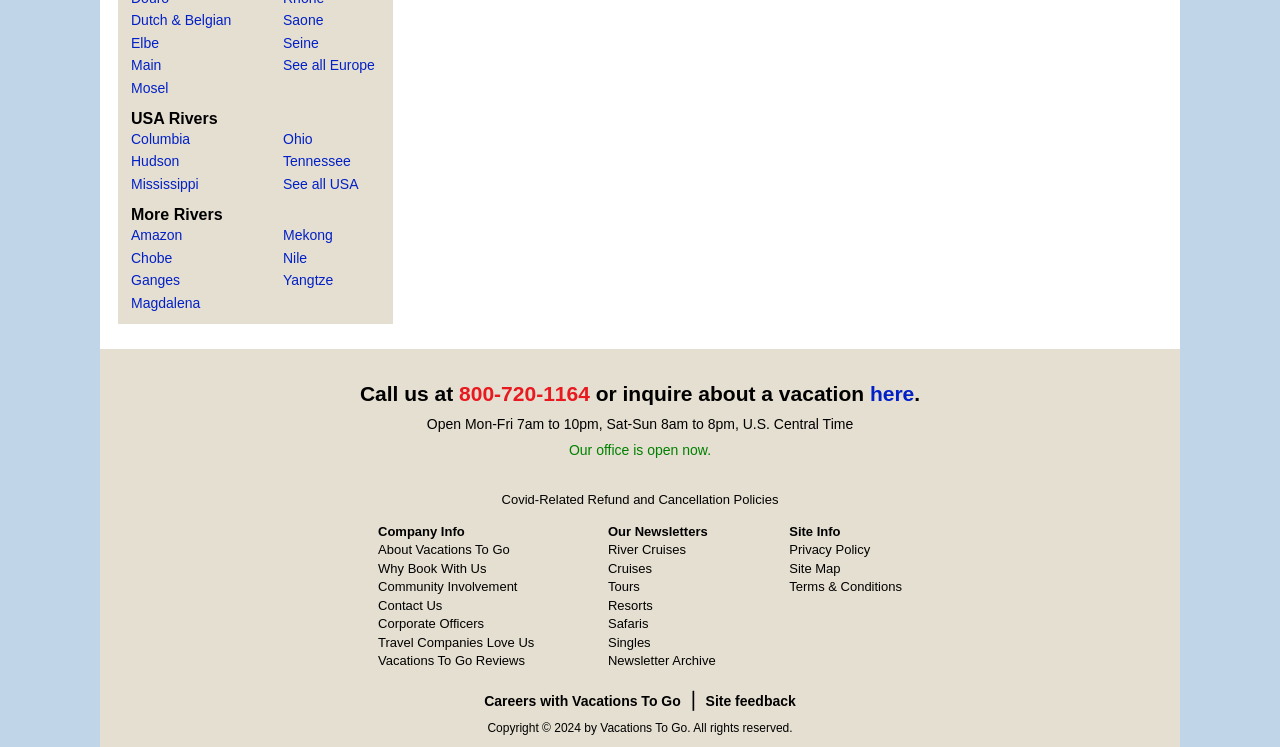Using the webpage screenshot, find the UI element described by Chobe. Provide the bounding box coordinates in the format (top-left x, top-left y, bottom-right x, bottom-right y), ensuring all values are floating point numbers between 0 and 1.

[0.102, 0.334, 0.135, 0.356]